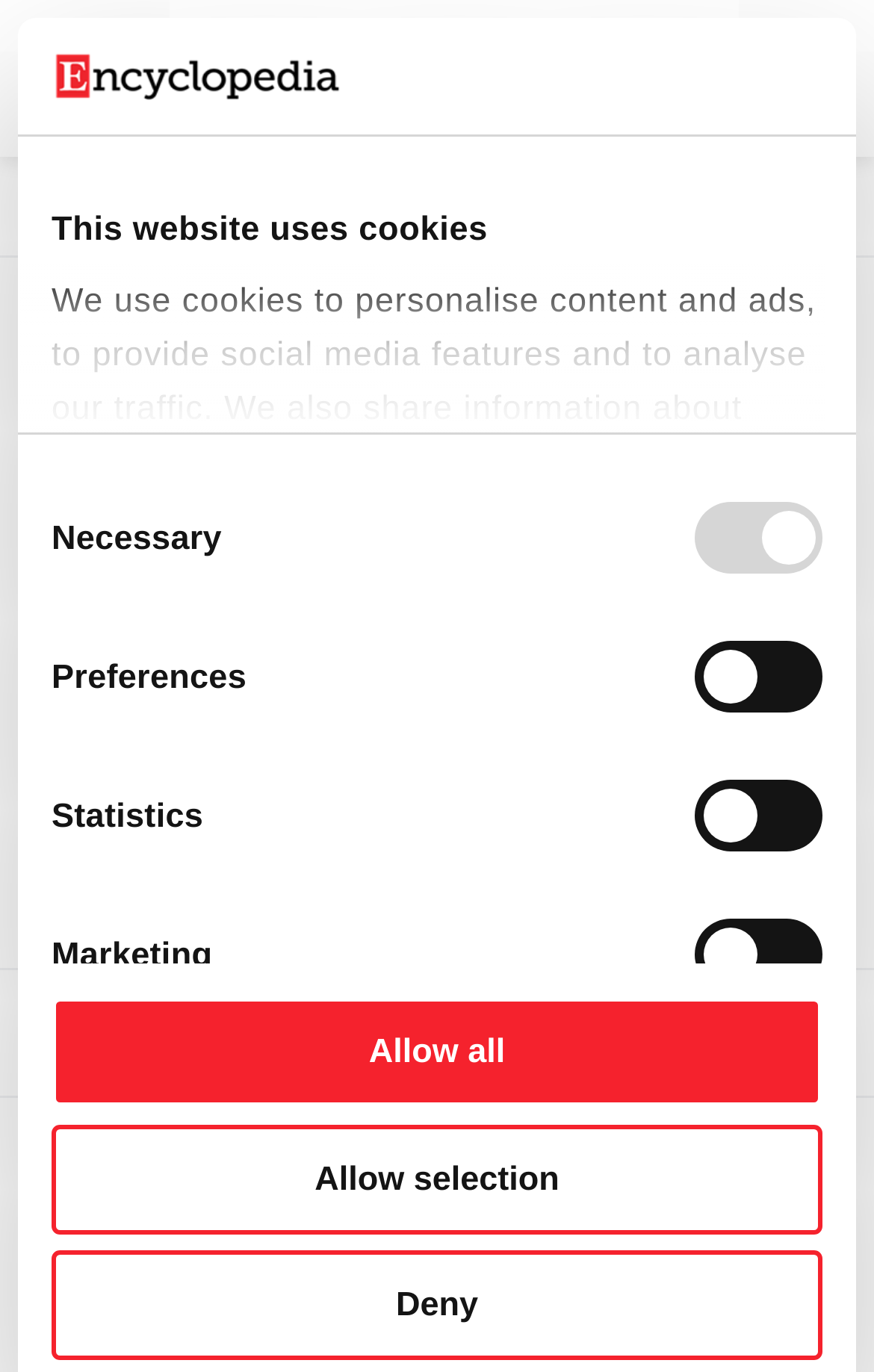Identify the bounding box coordinates for the UI element described as follows: Menu. Use the format (top-left x, top-left y, bottom-right x, bottom-right y) and ensure all values are floating point numbers between 0 and 1.

None